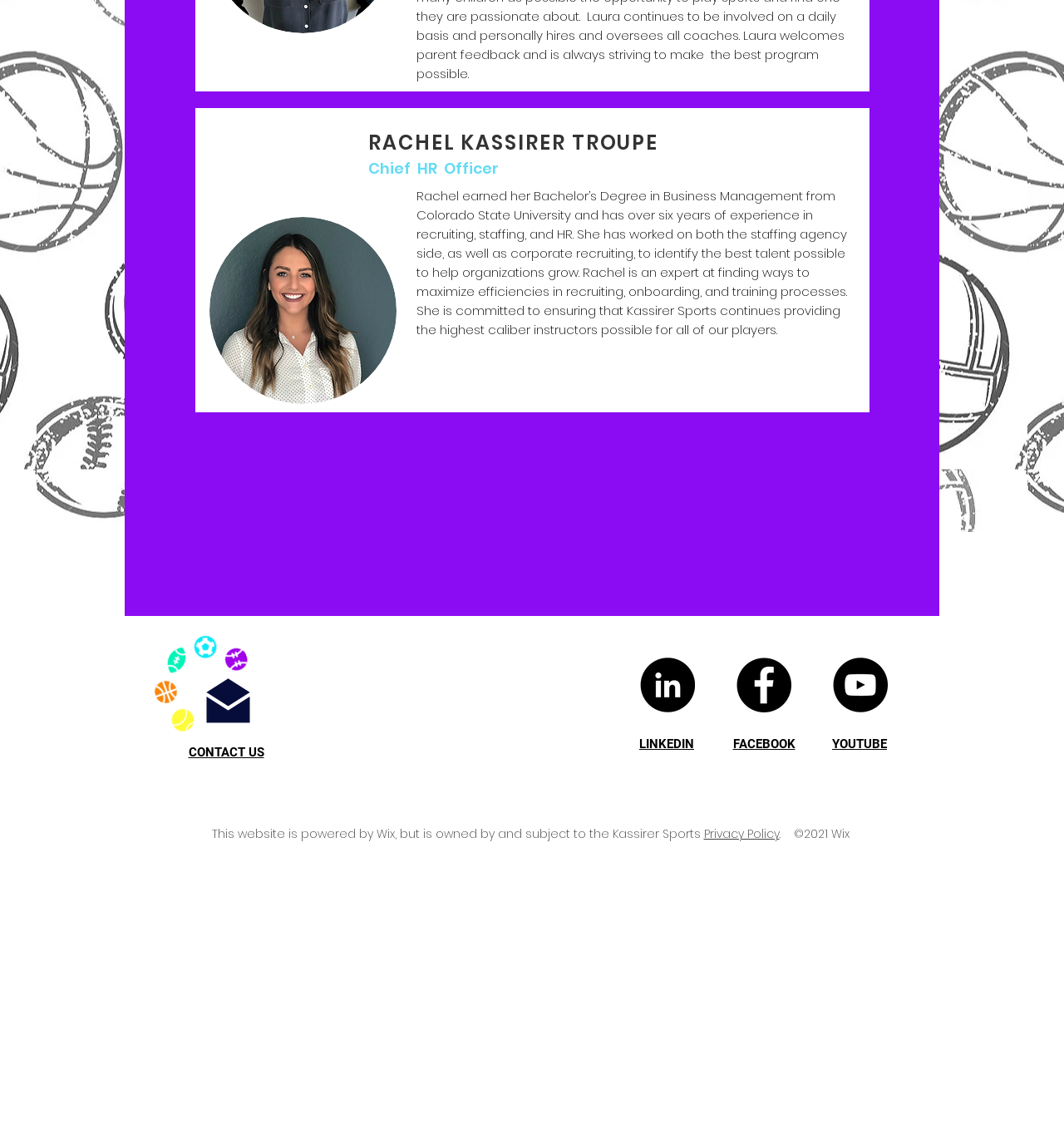Provide the bounding box coordinates of the HTML element this sentence describes: "Privacy Policy".

[0.661, 0.719, 0.732, 0.734]